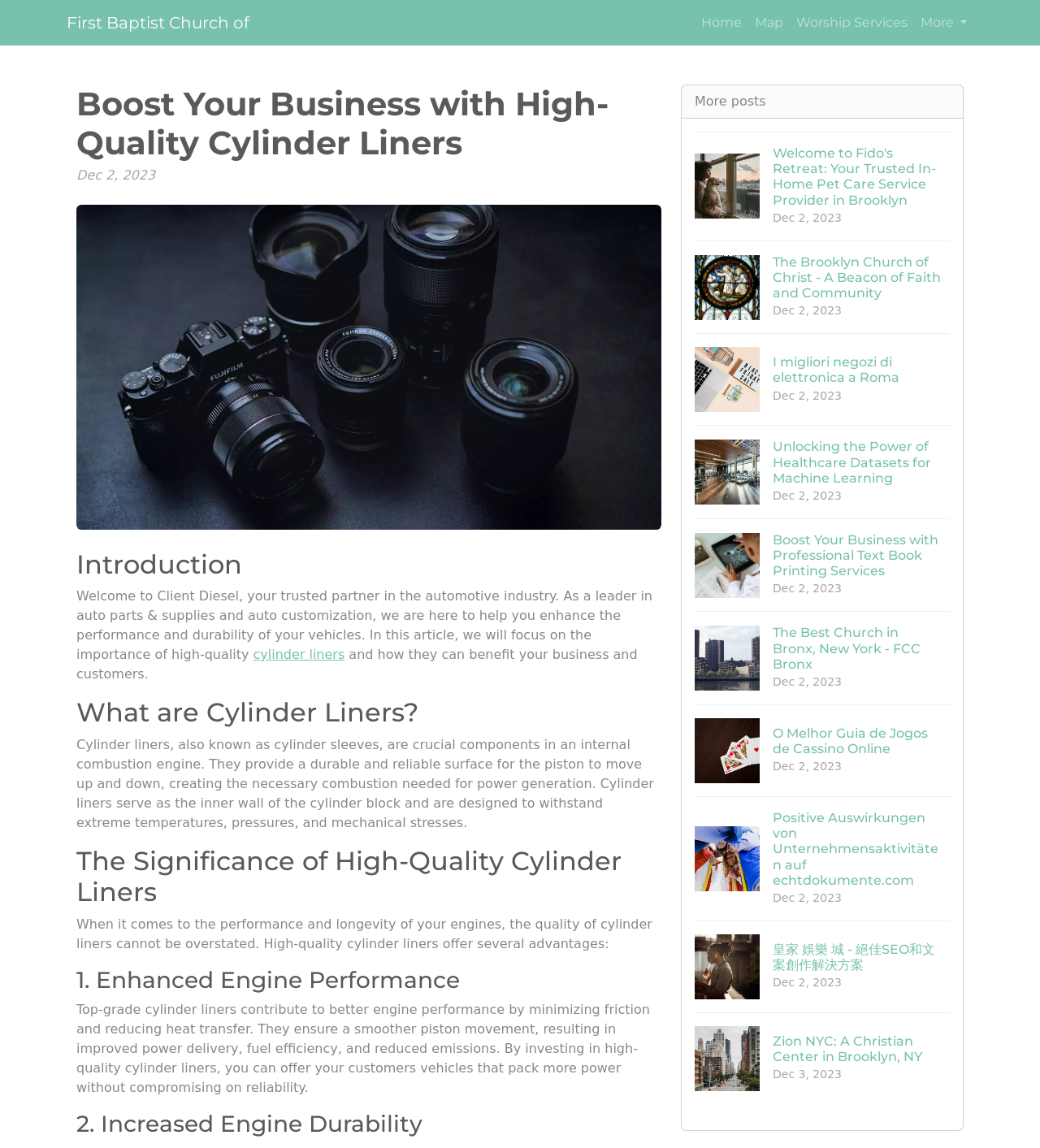Identify the bounding box coordinates of the part that should be clicked to carry out this instruction: "Learn about 'Worship Services'".

[0.759, 0.006, 0.879, 0.034]